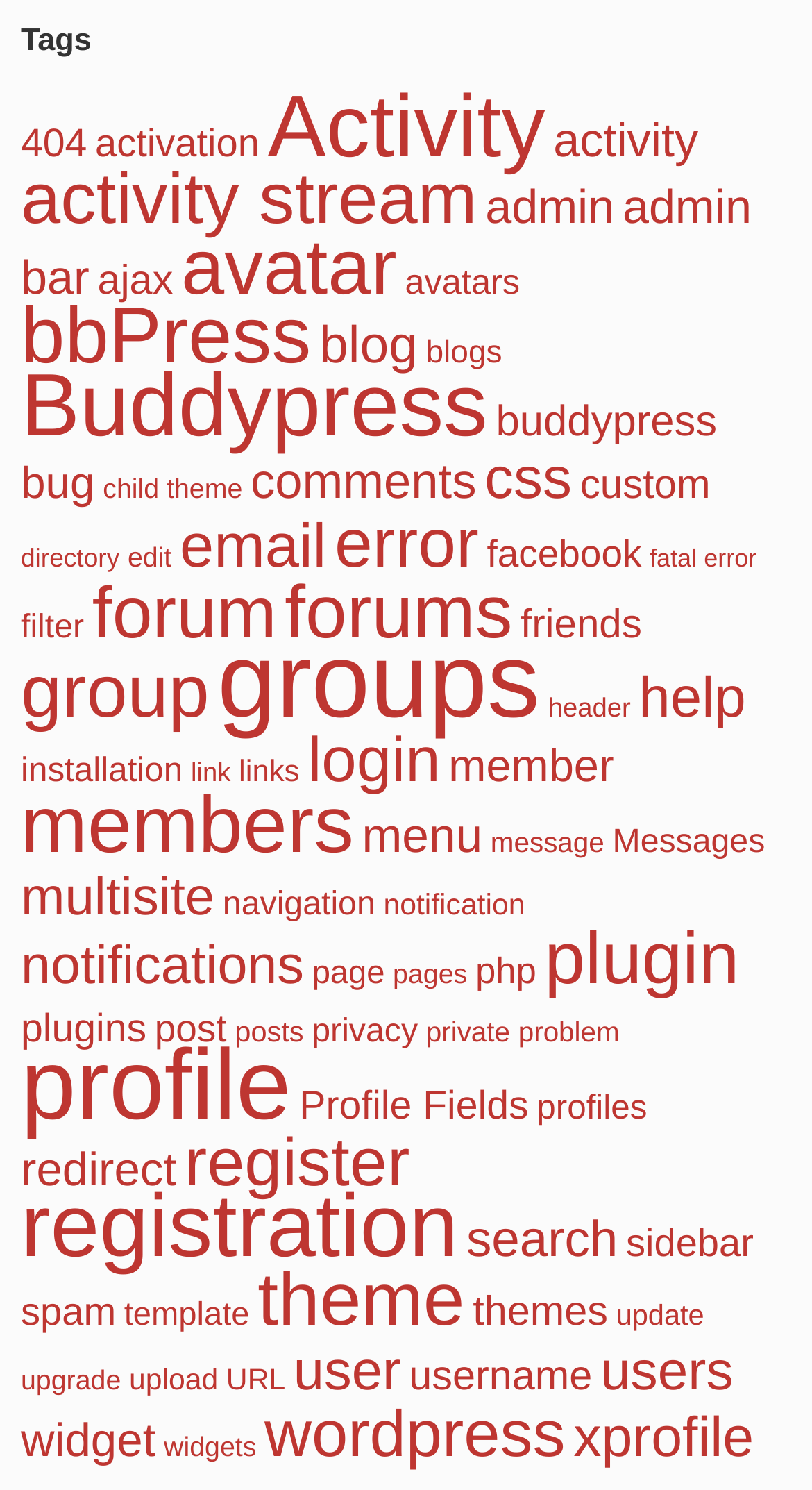Please locate the bounding box coordinates for the element that should be clicked to achieve the following instruction: "check 'login' page". Ensure the coordinates are given as four float numbers between 0 and 1, i.e., [left, top, right, bottom].

[0.379, 0.488, 0.542, 0.534]